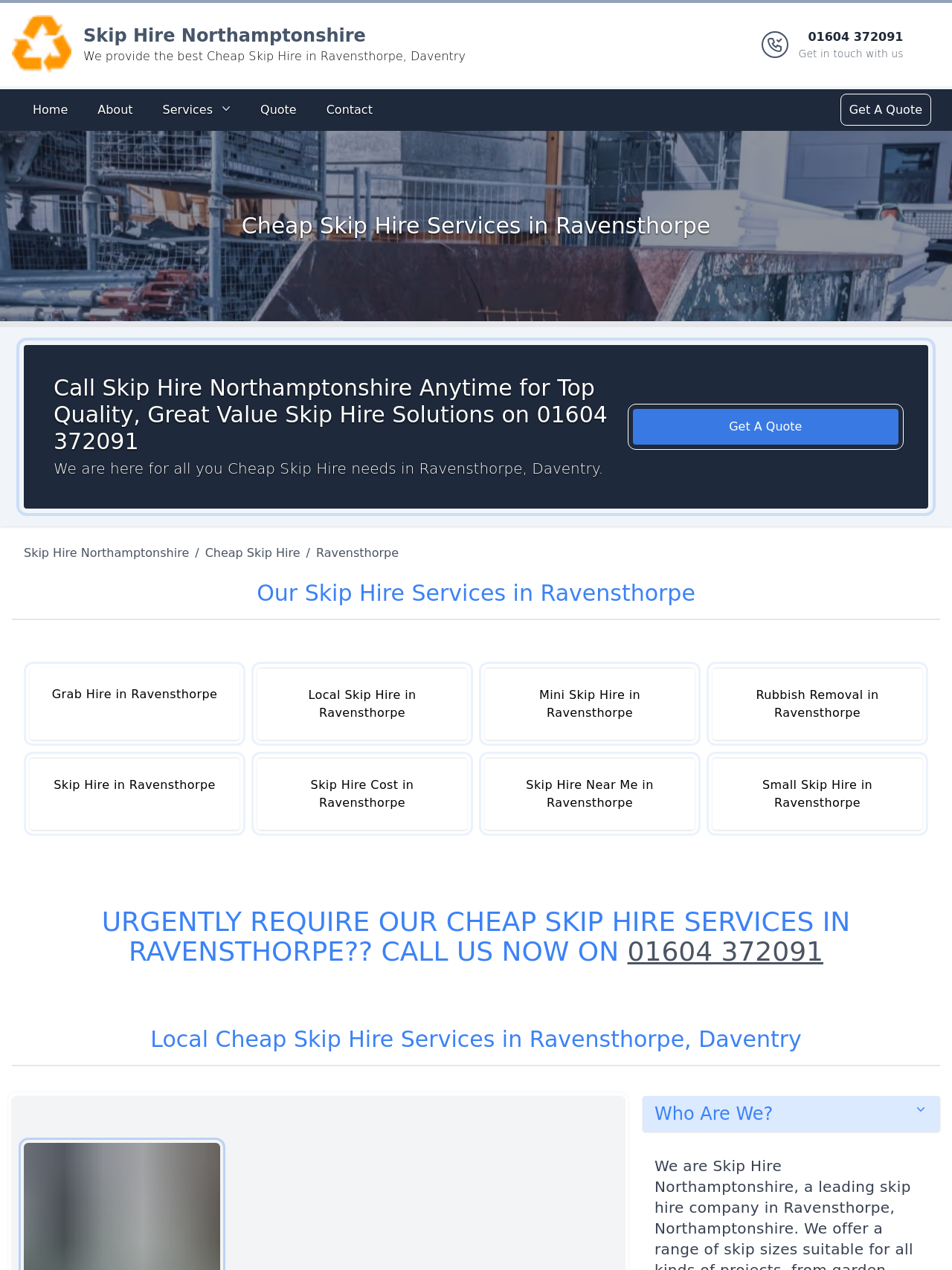What is the title or heading displayed on the webpage?

Cheap Skip Hire Services in Ravensthorpe